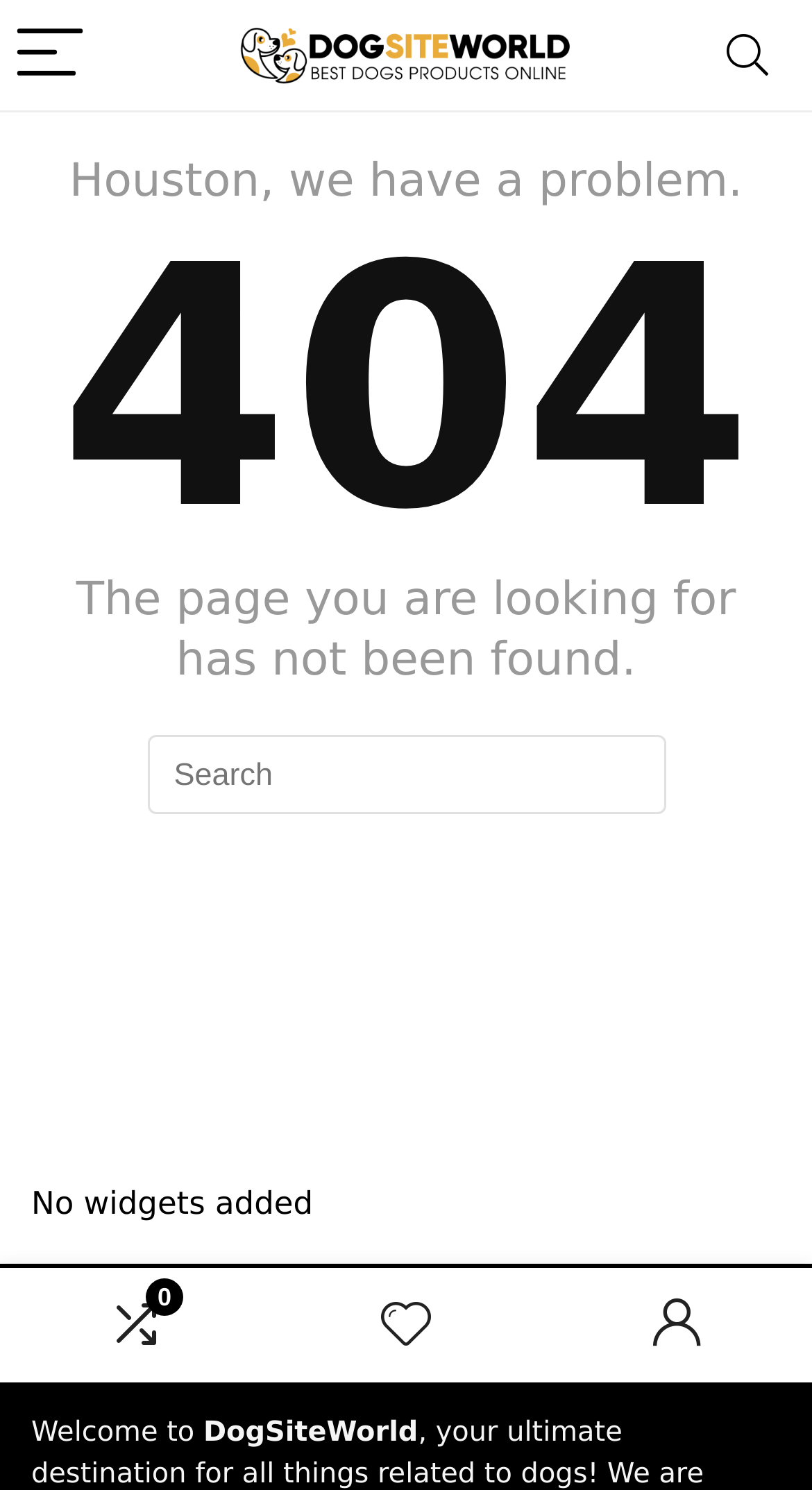Give a detailed explanation of the elements present on the webpage.

This webpage appears to be a 404 error page, indicating that the page the user is looking for cannot be found. At the top left corner, there is a button labeled "Menu" with a small image beside it. To the right of the "Menu" button, there is a larger image with the text "No1 Online Shop for Best Dog Products." On the top right corner, there is a "Search" button.

Below the top navigation, there is a prominent heading "404" in a large font size, followed by a brief message "Houston, we have a problem." and a more detailed explanation "The page you are looking for has not been found." 

In the middle of the page, there is a search bar with a placeholder text "Search" where users can input their search queries. 

At the bottom of the page, there are several sections of text. On the left side, there is a complementary section with a message "No widgets added". Below that, there are three lines of text: "About Us", "Welcome to", and "DogSiteWorld".